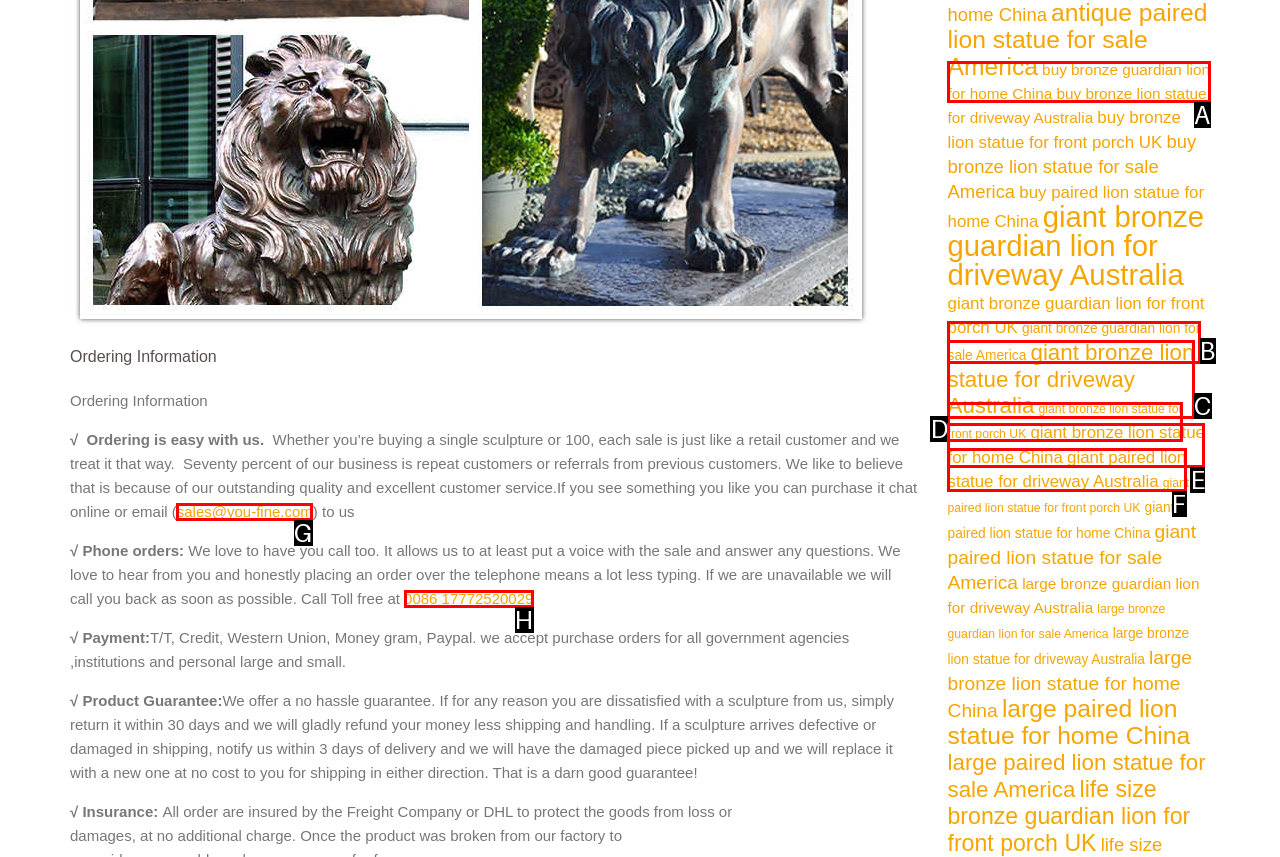Choose the HTML element that should be clicked to achieve this task: Click 'sales@you-fine.com' to contact the sales team
Respond with the letter of the correct choice.

G